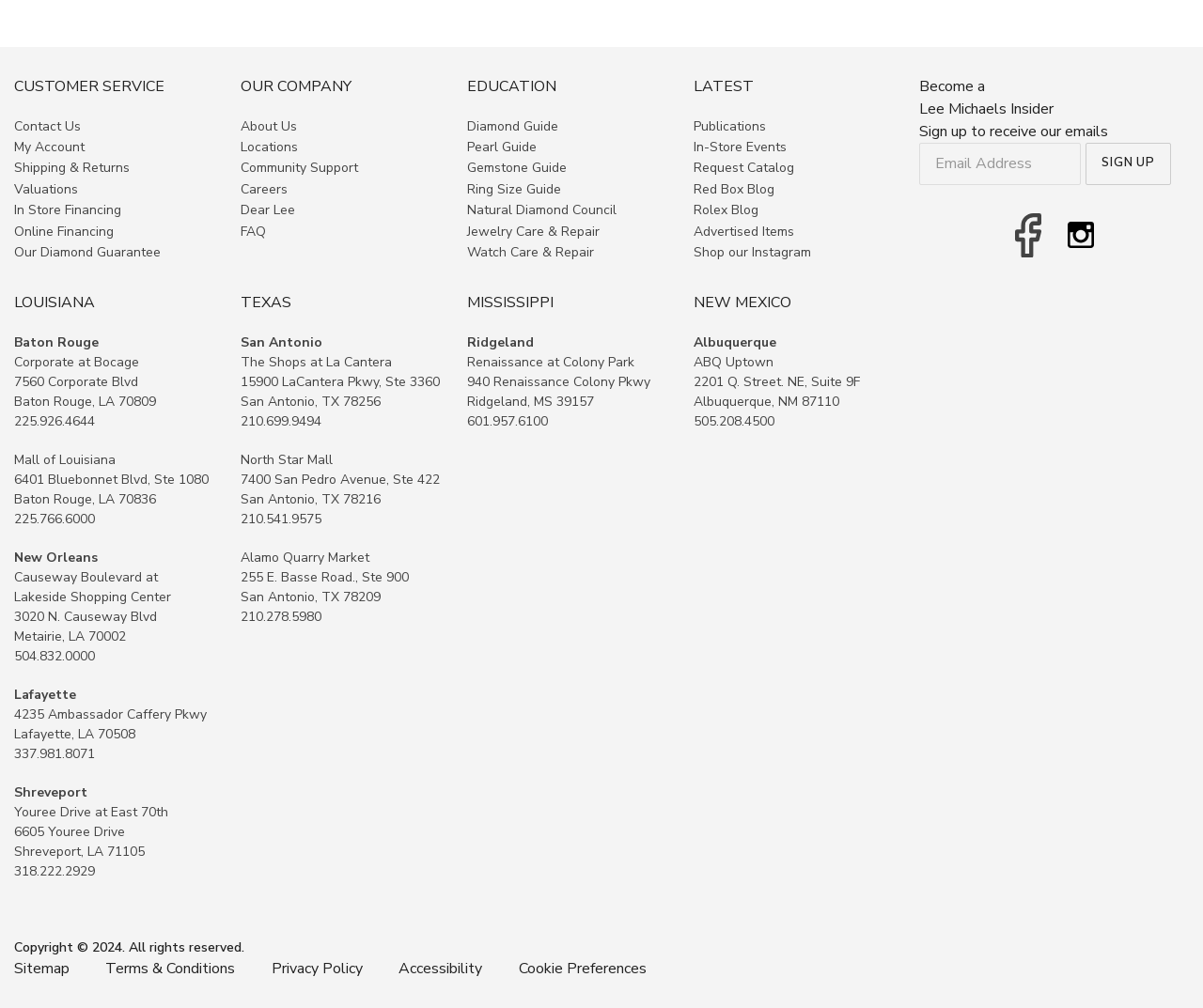From the webpage screenshot, predict the bounding box of the UI element that matches this description: "The Shops at La Cantera".

[0.2, 0.351, 0.326, 0.368]